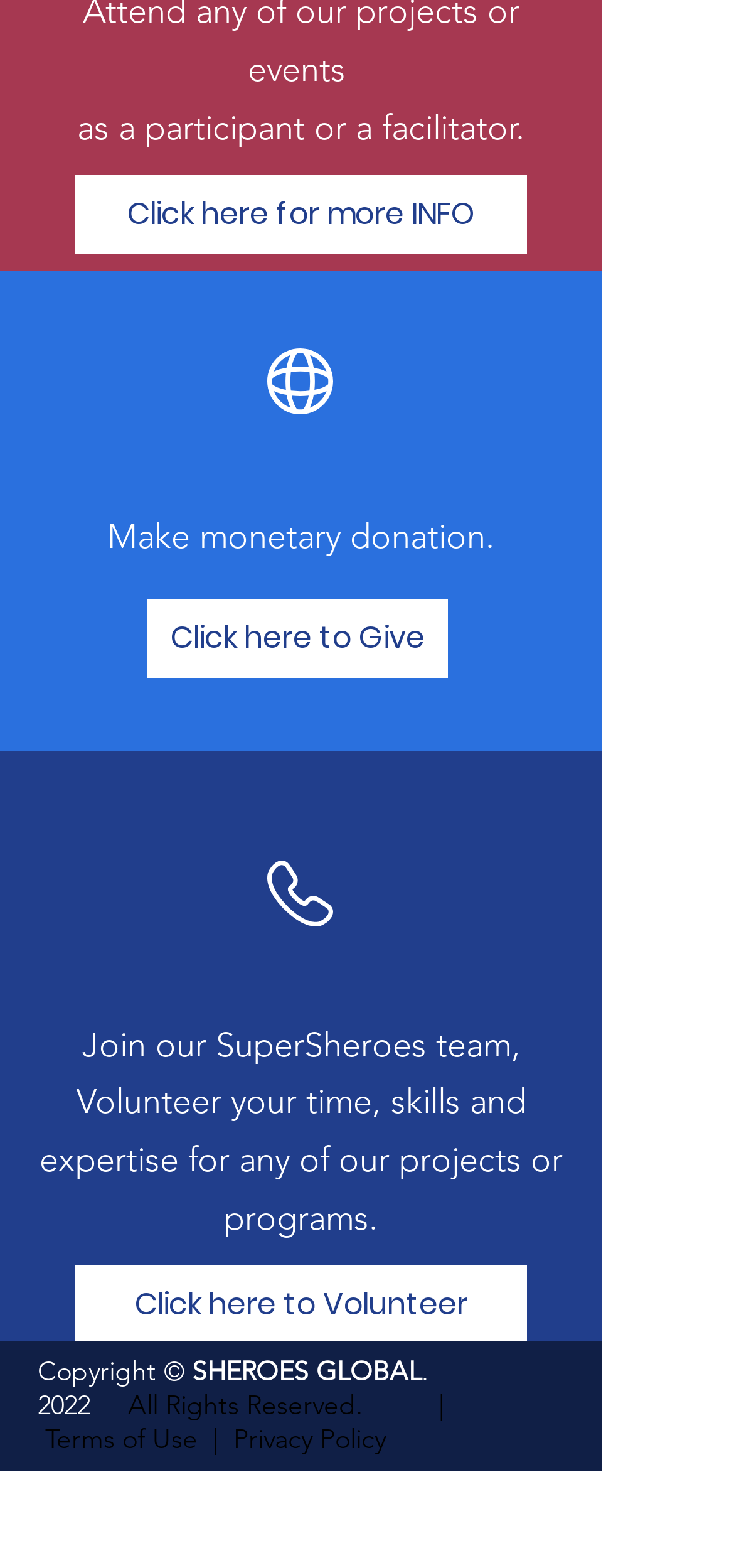What is the name of the organization?
Please give a detailed and thorough answer to the question, covering all relevant points.

The organization's name is mentioned in the copyright notice at the bottom of the webpage, which reads 'Copyright © SHEROES GLOBAL. 2022'.